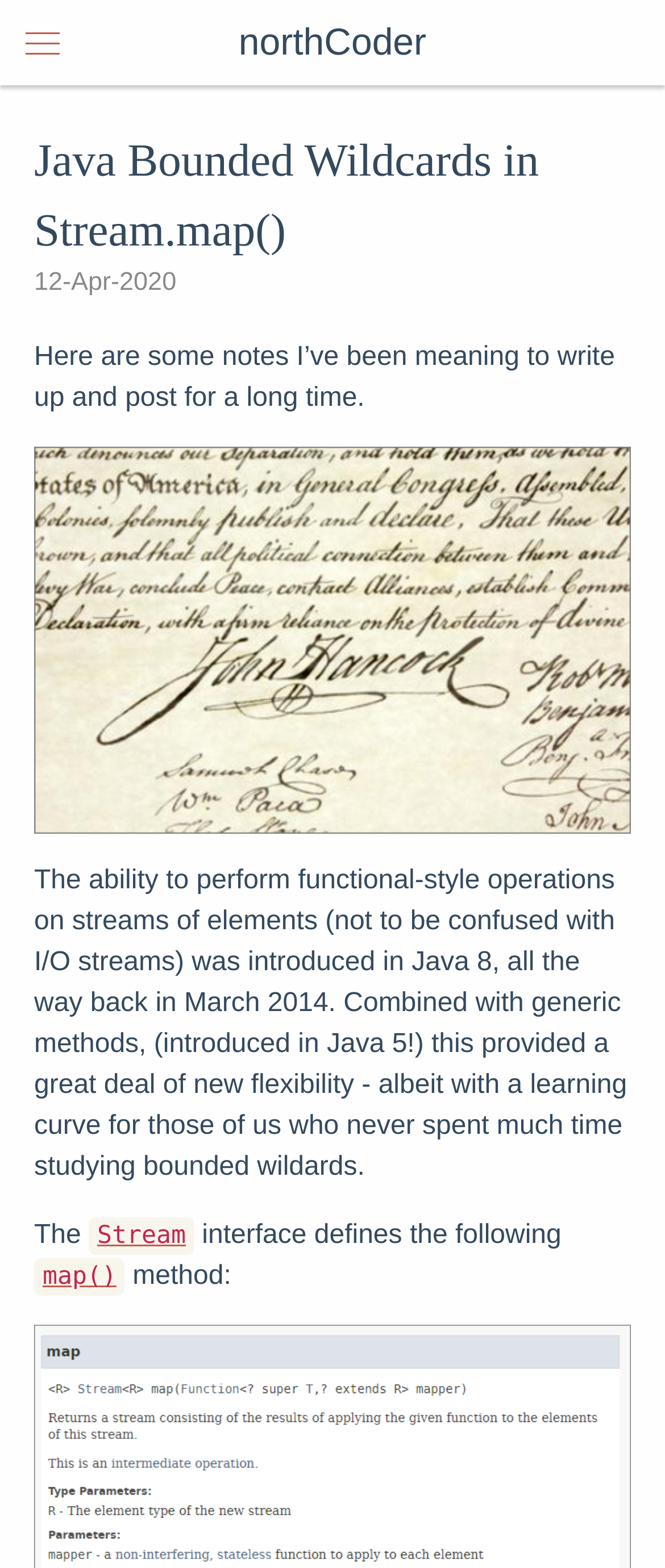What is the topic of the post?
Look at the image and respond with a single word or a short phrase.

Java bounded wildcards